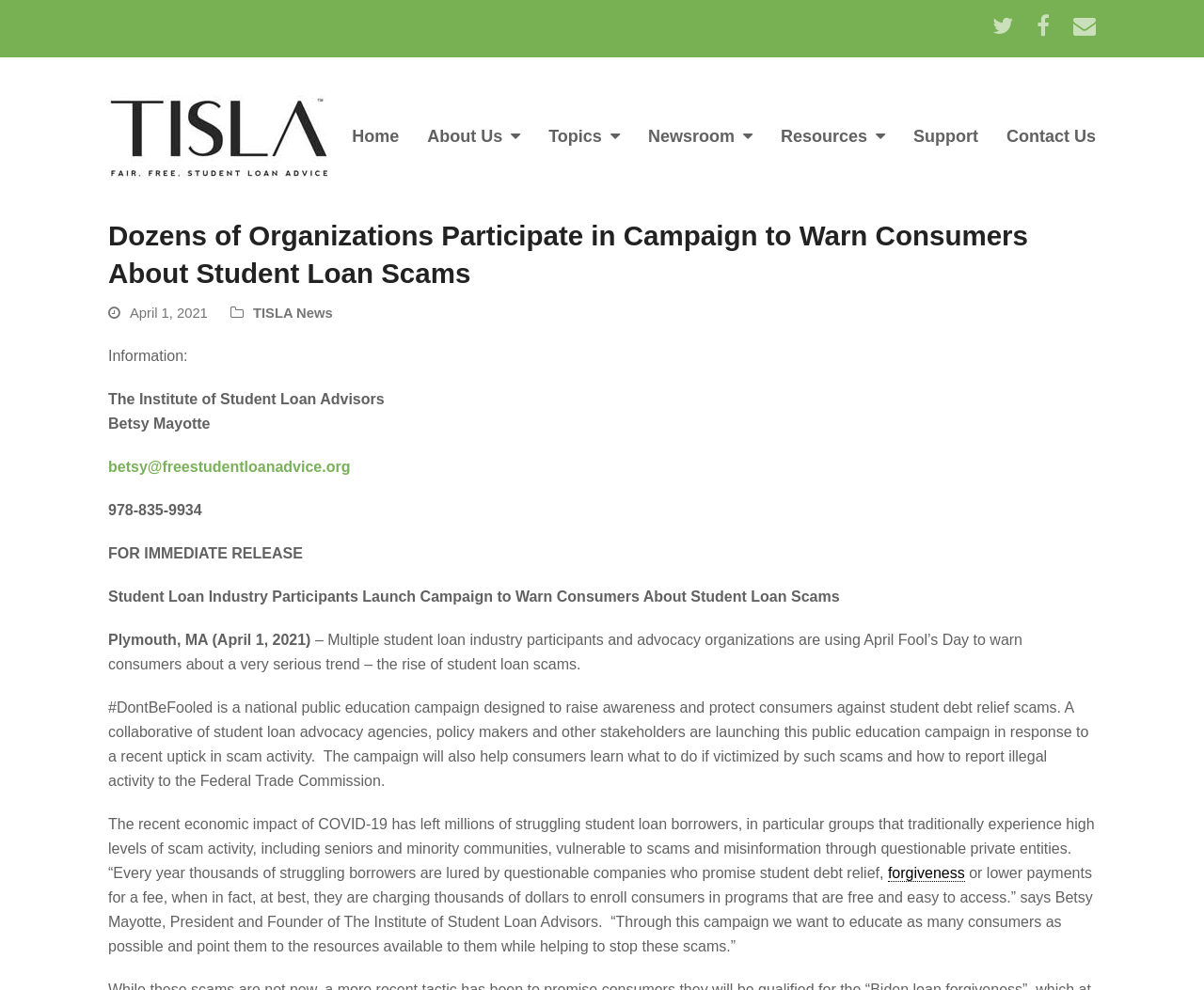Offer a thorough description of the webpage.

The webpage is about a campaign to warn consumers about student loan scams, specifically the "#DontBeFooled" national public education campaign. At the top right corner, there are three social media links: Twitter, Facebook, and Email. Below these links, there is a layout table with a link to "TISLA" accompanied by an image of the same name.

On the left side, there is a main navigation menu with eight links: Home, About Us, Topics, Newsroom, Resources, Support, and Contact Us. Above this menu, there is a header section with a heading that matches the title of the webpage.

The main content of the webpage is divided into sections. The first section has a time stamp of April 1, 2021, and a link to "TISLA News". Below this, there is a section with information about The Institute of Student Loan Advisors, including its president, Betsy Mayotte, and her contact information.

The main article starts with a "FOR IMMEDIATE RELEASE" section, followed by a title and a subtitle. The article discusses the launch of the "#DontBeFooled" campaign, which aims to raise awareness and protect consumers against student debt relief scams. The campaign is a collaborative effort between student loan advocacy agencies, policymakers, and other stakeholders.

The article continues to explain the importance of the campaign, citing the recent economic impact of COVID-19, which has left millions of student loan borrowers vulnerable to scams and misinformation. It quotes Betsy Mayotte, who emphasizes the need to educate consumers and point them to free and easy-to-access resources while helping to stop these scams.